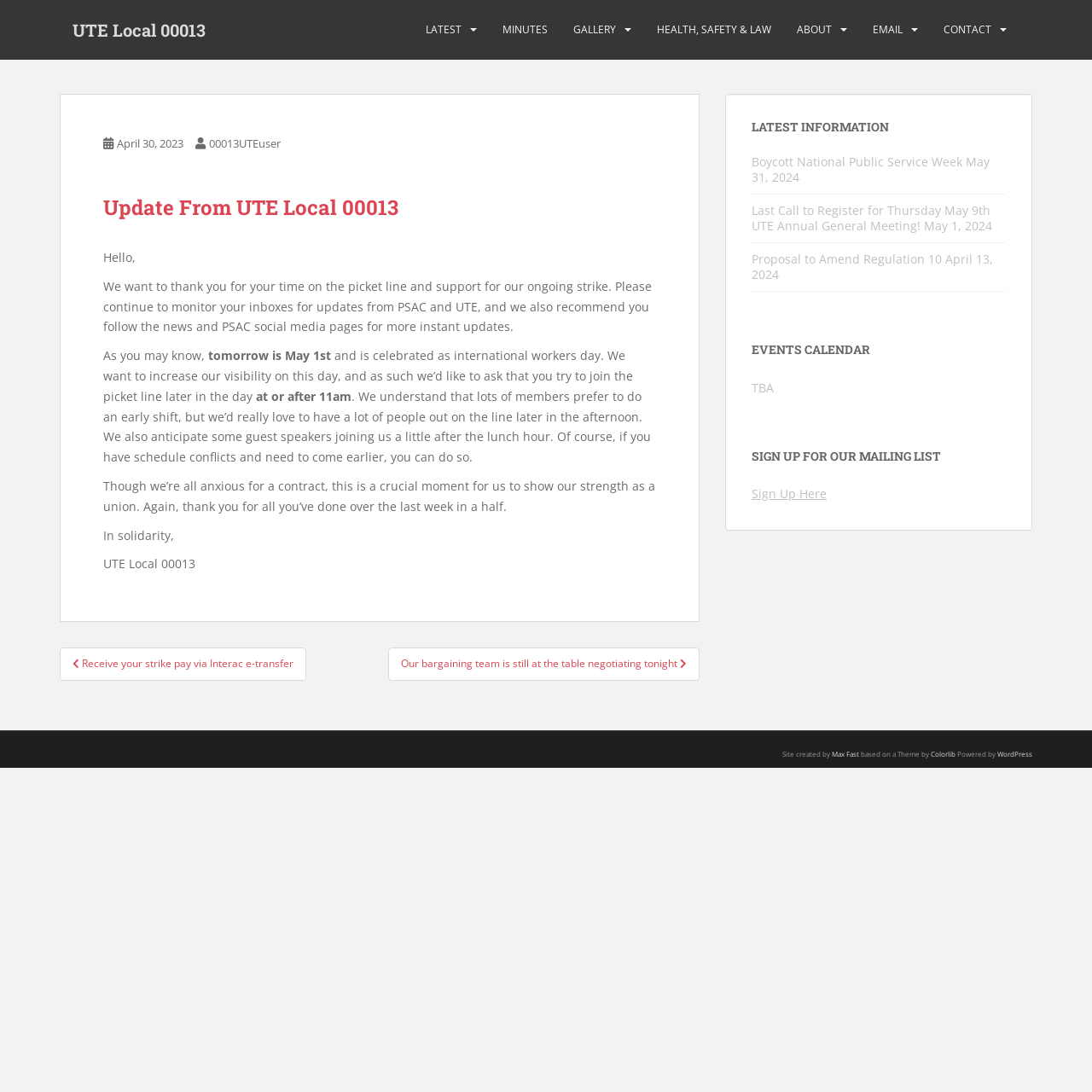What is the name of the union?
Based on the image, respond with a single word or phrase.

UTE Local 00013